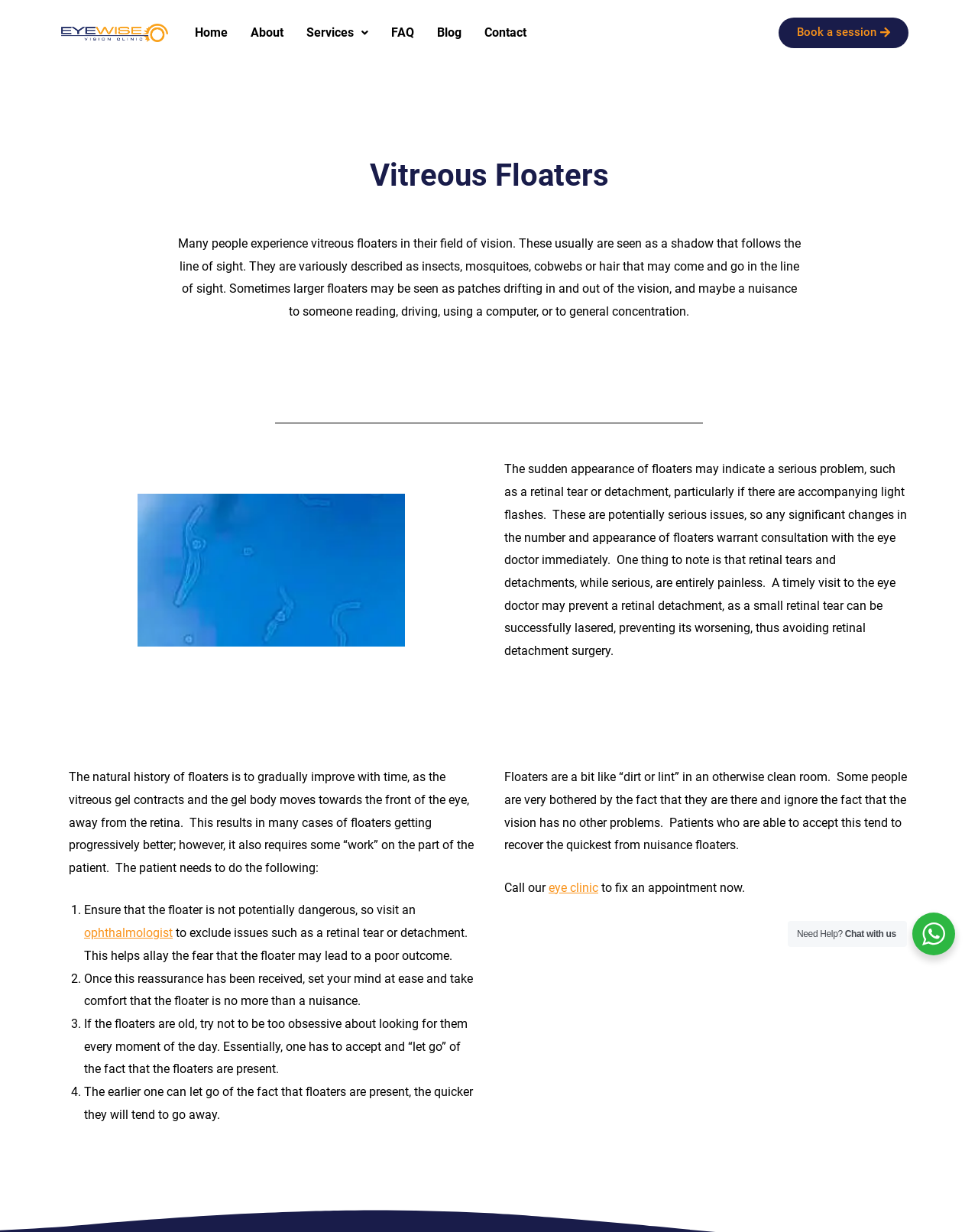What is the natural history of vitreous floaters?
Look at the webpage screenshot and answer the question with a detailed explanation.

The webpage explains that the natural history of floaters is to gradually improve with time, as the vitreous gel contracts and the gel body moves towards the front of the eye, away from the retina, resulting in many cases of floaters getting progressively better.